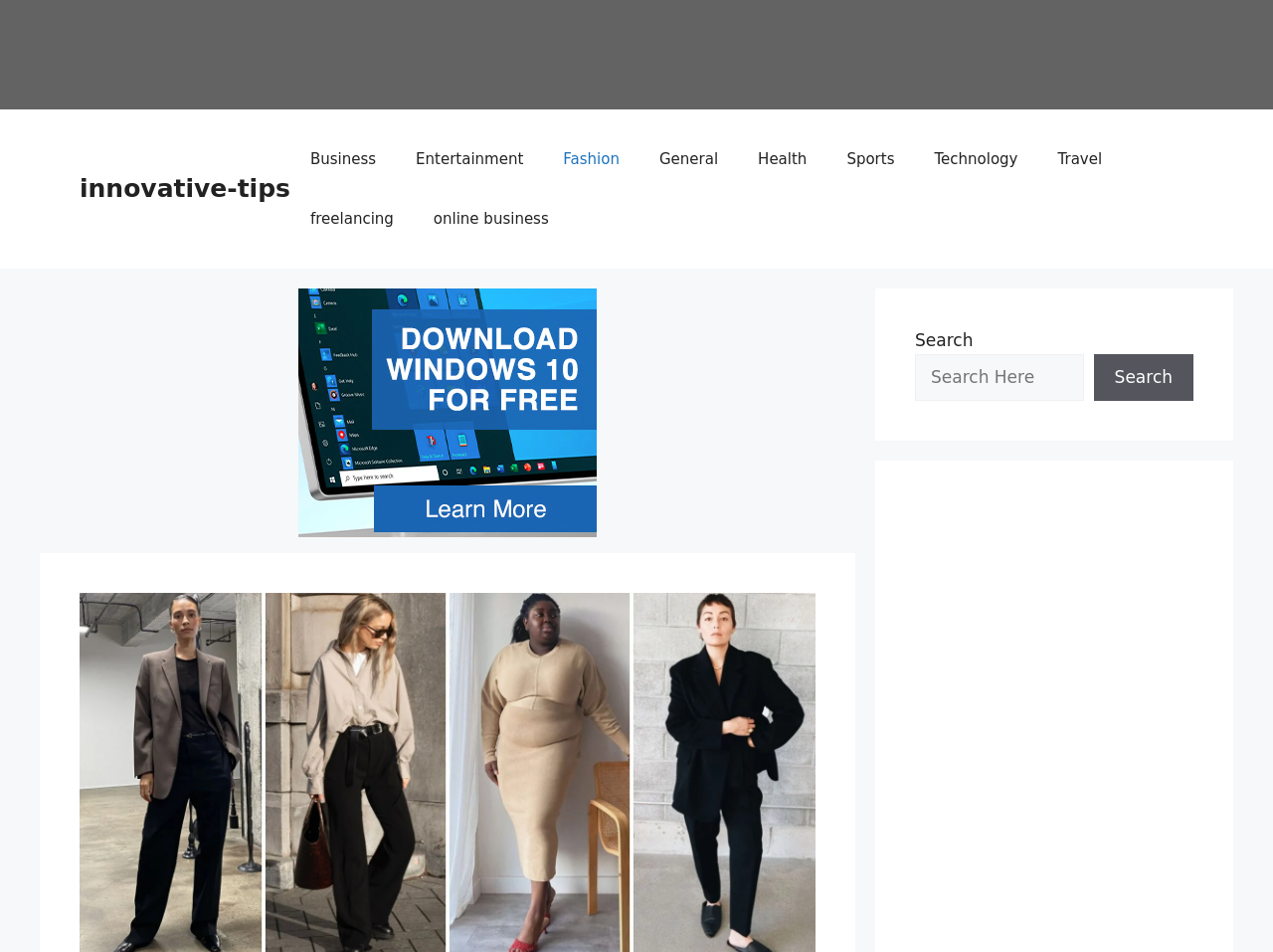Is there an iframe on the webpage?
Using the information from the image, provide a comprehensive answer to the question.

I can see an iframe element on the webpage, which is located below the navigation section, indicating that there is an iframe present on the webpage.